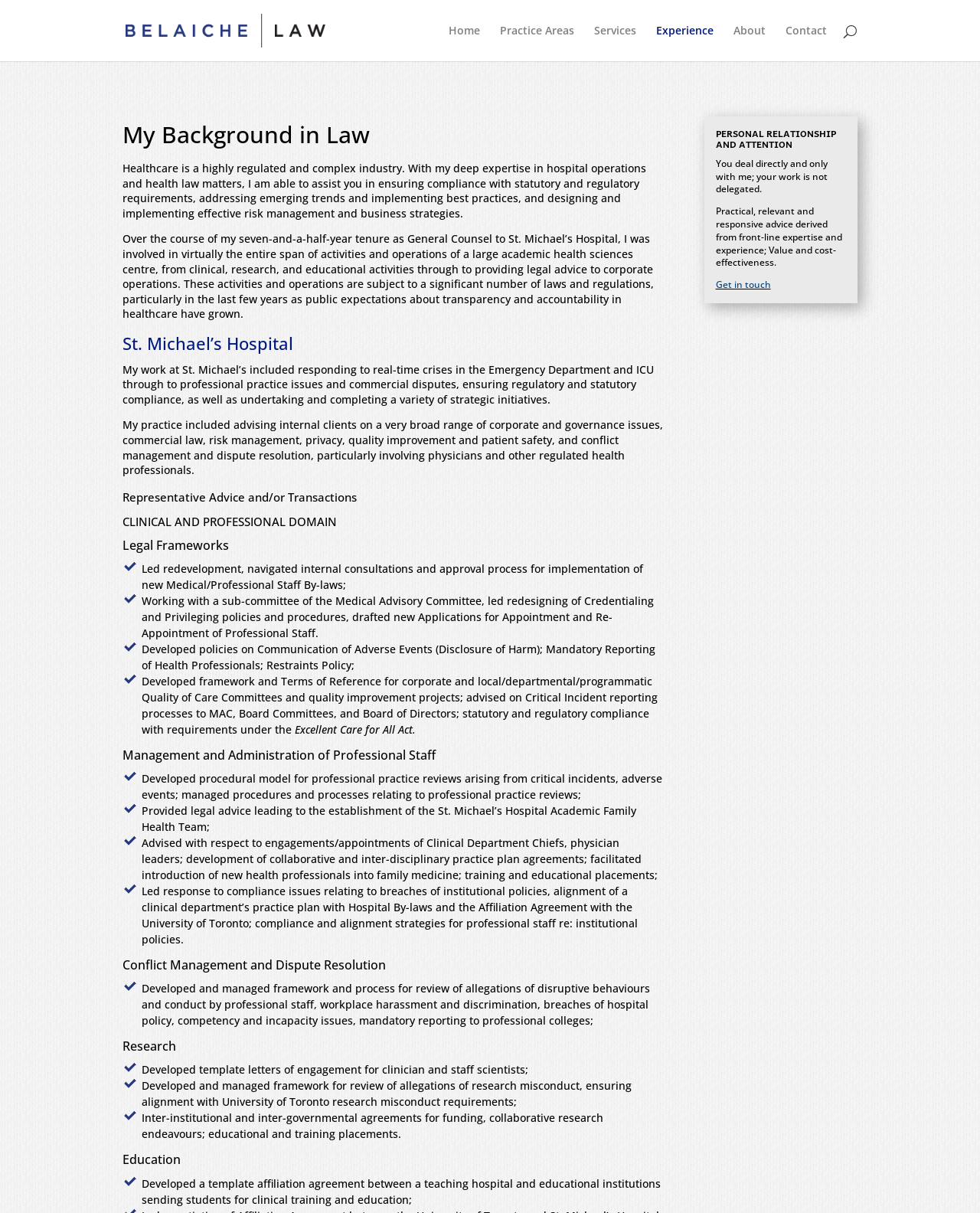Please find and give the text of the main heading on the webpage.

My Background in Law